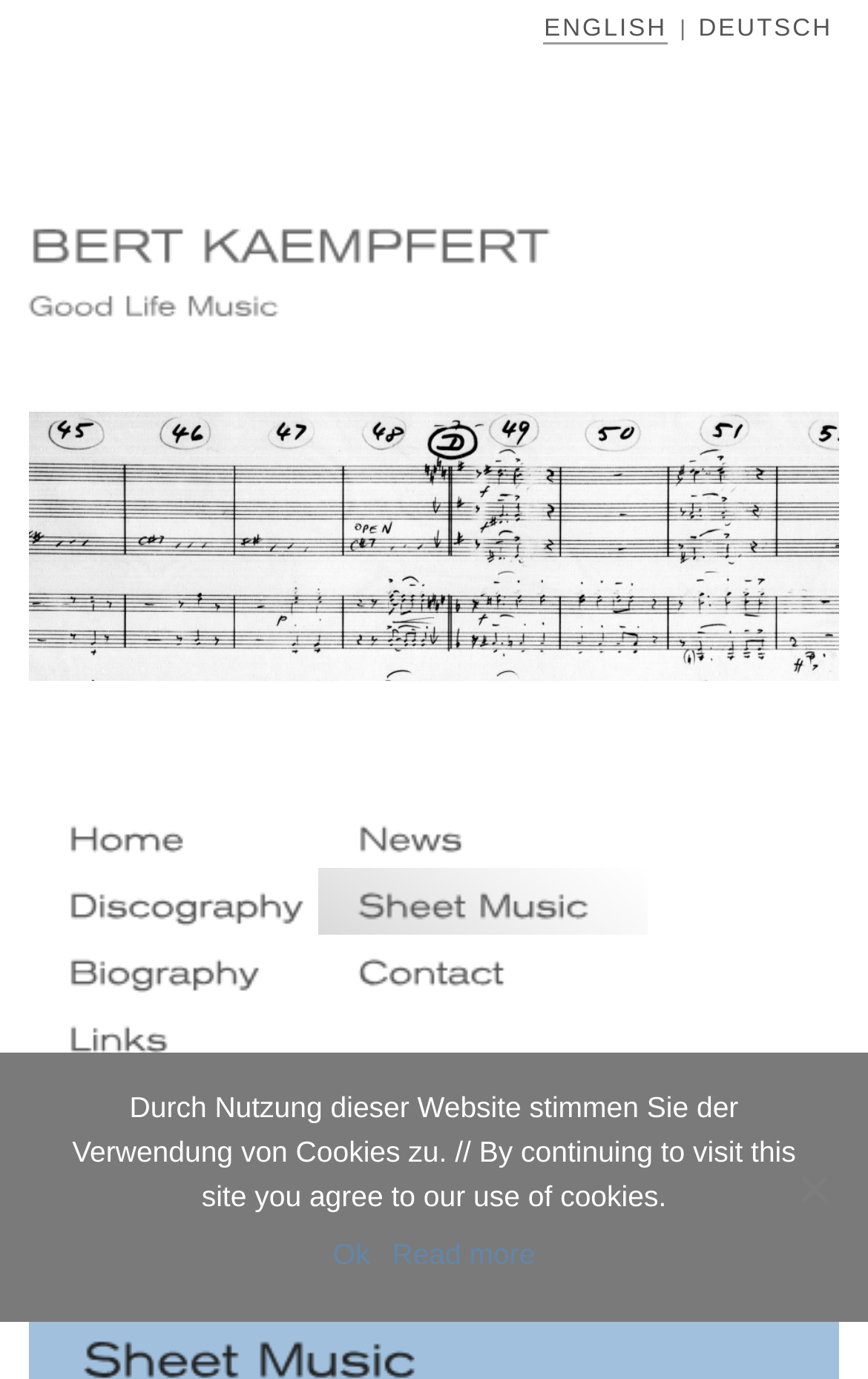Find the bounding box coordinates for the area that must be clicked to perform this action: "Visit Bert Kaempfert's homepage".

[0.033, 0.16, 0.633, 0.195]